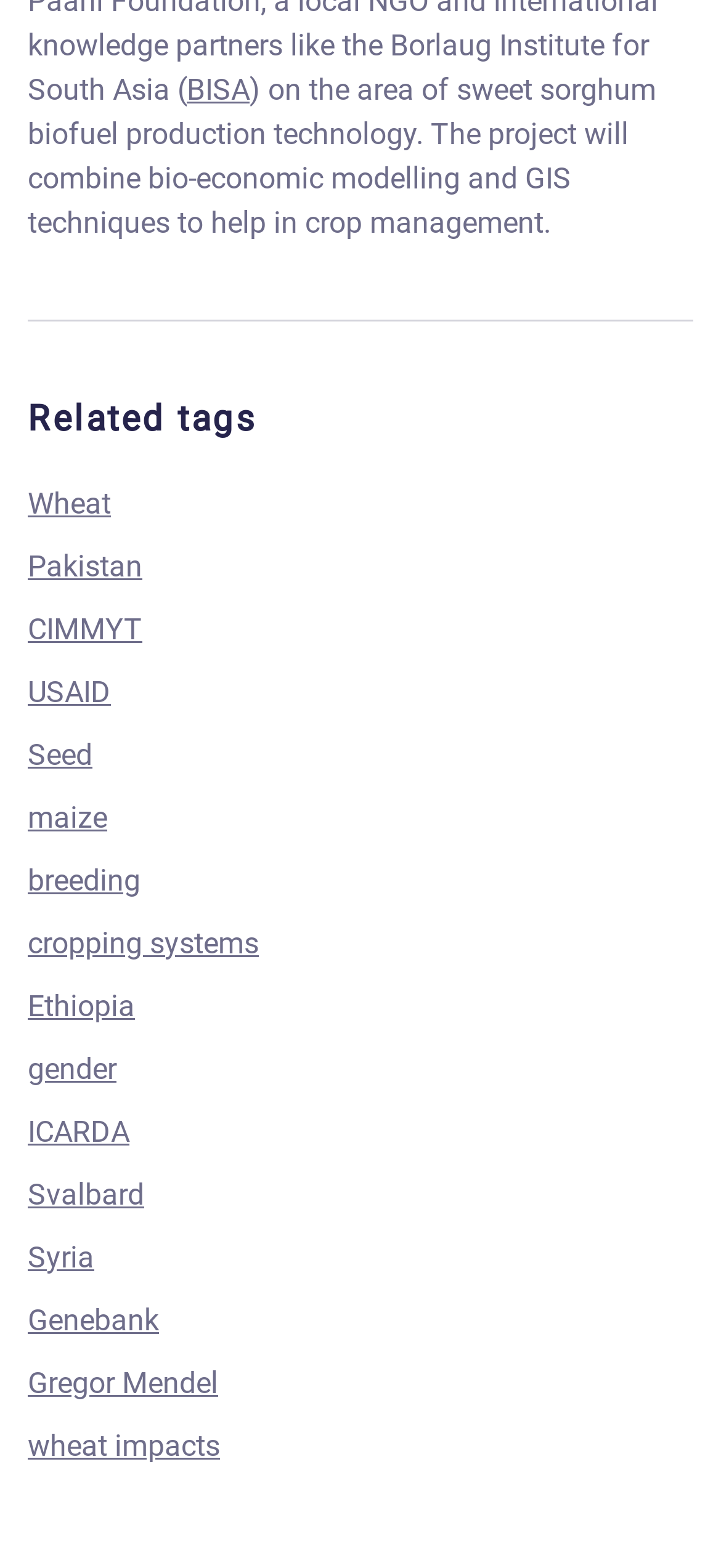Identify the bounding box coordinates of the region that should be clicked to execute the following instruction: "Explore the related tag of Wheat".

[0.038, 0.31, 0.154, 0.332]